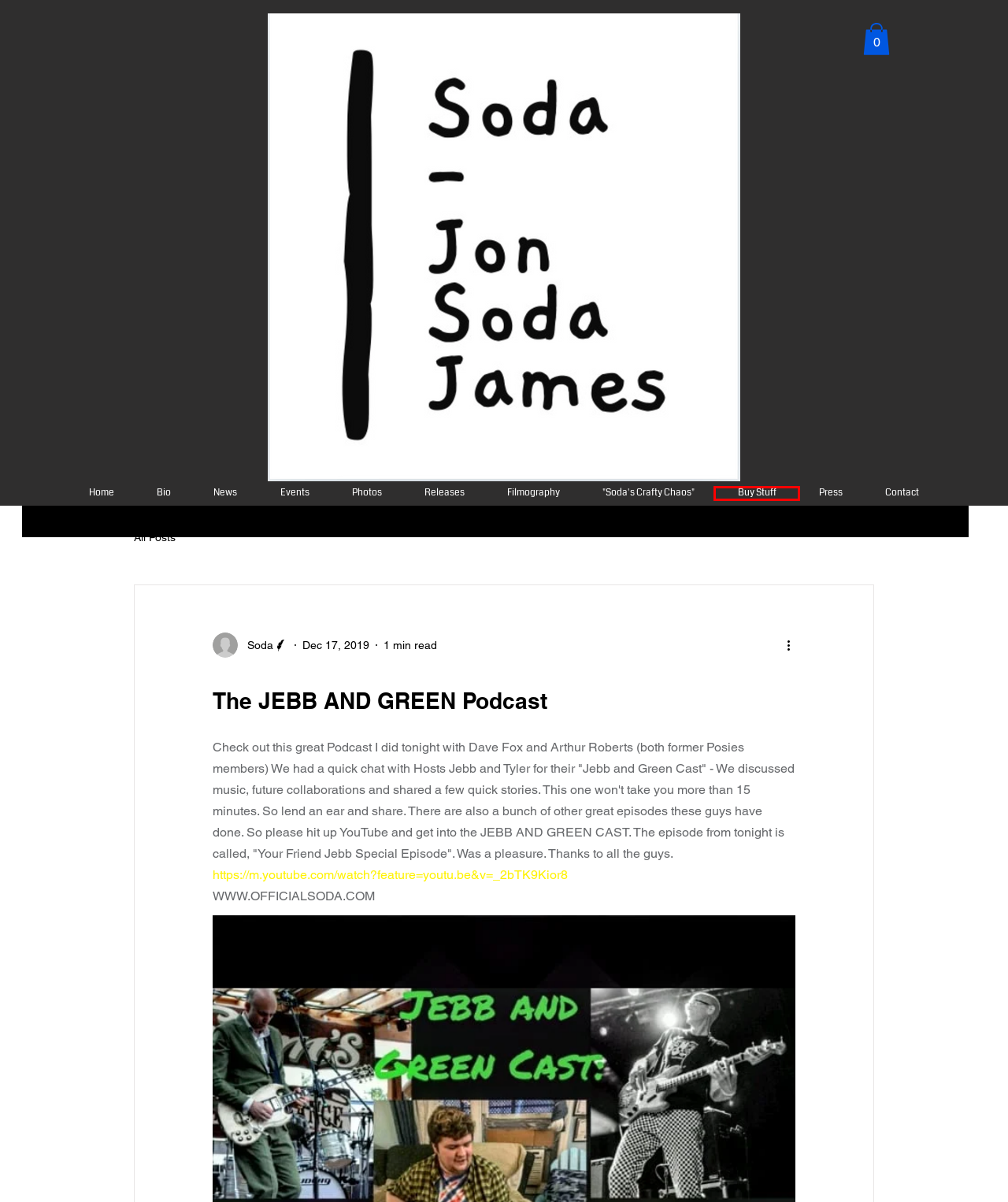You are given a screenshot of a webpage with a red rectangle bounding box around a UI element. Select the webpage description that best matches the new webpage after clicking the element in the bounding box. Here are the candidates:
A. Filmography
B. Cart Page | My Vxw Site D354no
C. "Soda's Crafty Chaos"
D. Events
E. Buy Stuff
F. Press
G. Bio
H. Photos

E